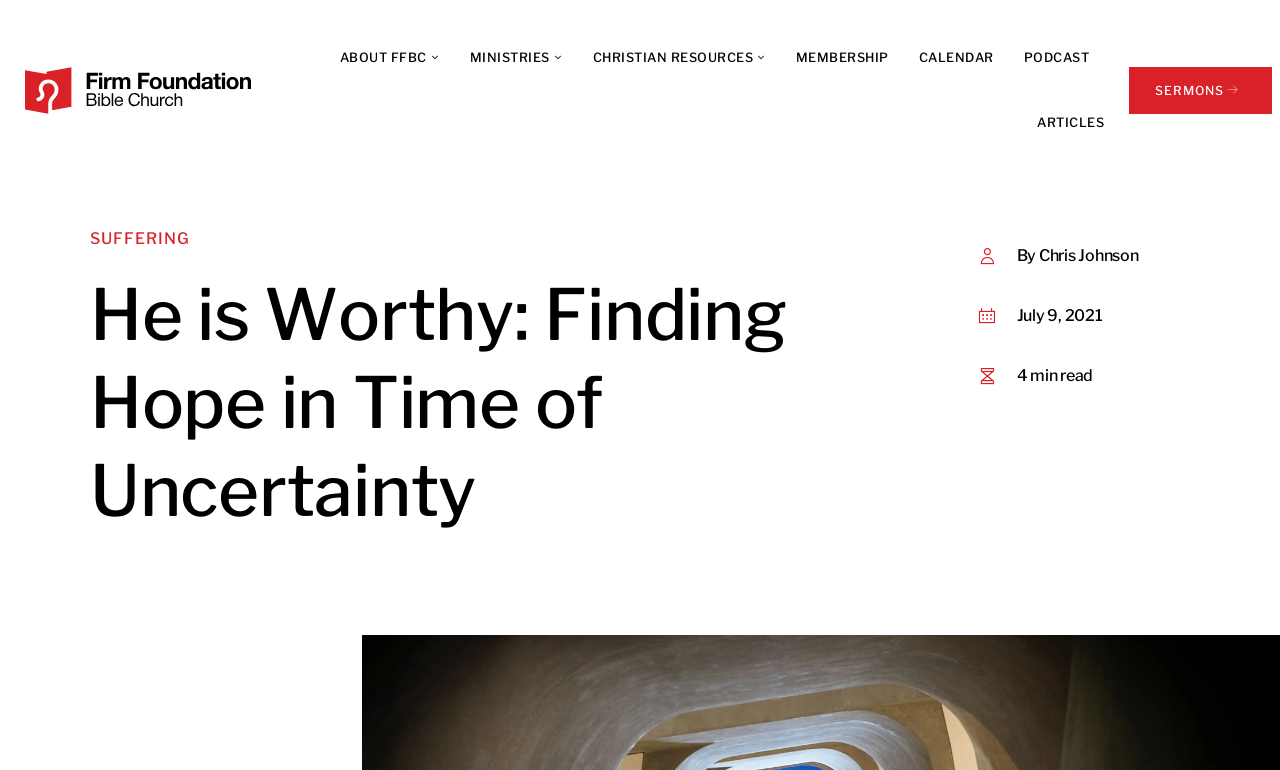Locate the bounding box coordinates of the element I should click to achieve the following instruction: "Explore the post about Autodesk Advance Steel 2024".

None